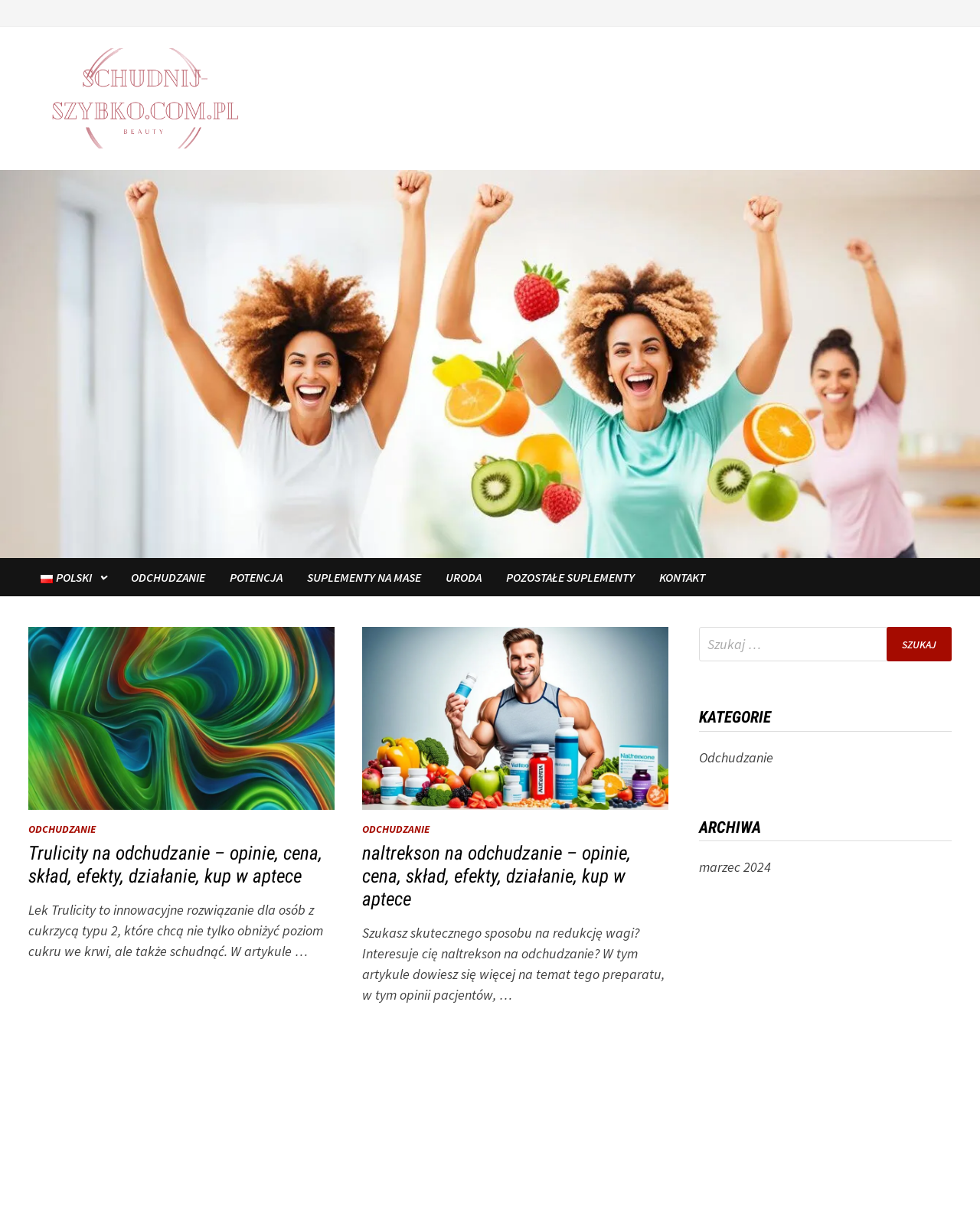Describe every aspect of the webpage in a detailed manner.

This webpage appears to be a blog or article-based website focused on health and wellness, specifically weight loss and supplements. At the top, there is a logo and a navigation menu with links to various categories, including "POLSKI", "ODCHUDZANIE", "POTENCJA", "SUPLEMENTY NA MASE", "URODA", "POZOSTAŁE SUPLEMENTY", and "KONTAKT".

Below the navigation menu, there are two main articles or blog posts. The first article has a heading "Trulicity na odchudzanie – opinie, cena, skład, efekty, działanie, kup w aptece" and a brief summary of the article, which discusses the use of Trulicity for weight loss. The second article has a heading "naltrekson na odchudzanie – opinie, cena, skład, efekty, działanie, kup w aptece" and a brief summary, which discusses the use of naltrekson for weight loss.

To the right of the articles, there is a sidebar with a search bar and a list of categories, including "KATEGORIE" and "ARCHIWA". The search bar has a button labeled "SZUKAJ" (meaning "Search" in Polish). Below the search bar, there are links to various categories, including "Odchudzanie" and "marzec 2024", which appears to be an archive of articles from March 2024.

Overall, the webpage is focused on providing information and resources related to weight loss and supplements, with a clean and organized layout that makes it easy to navigate.